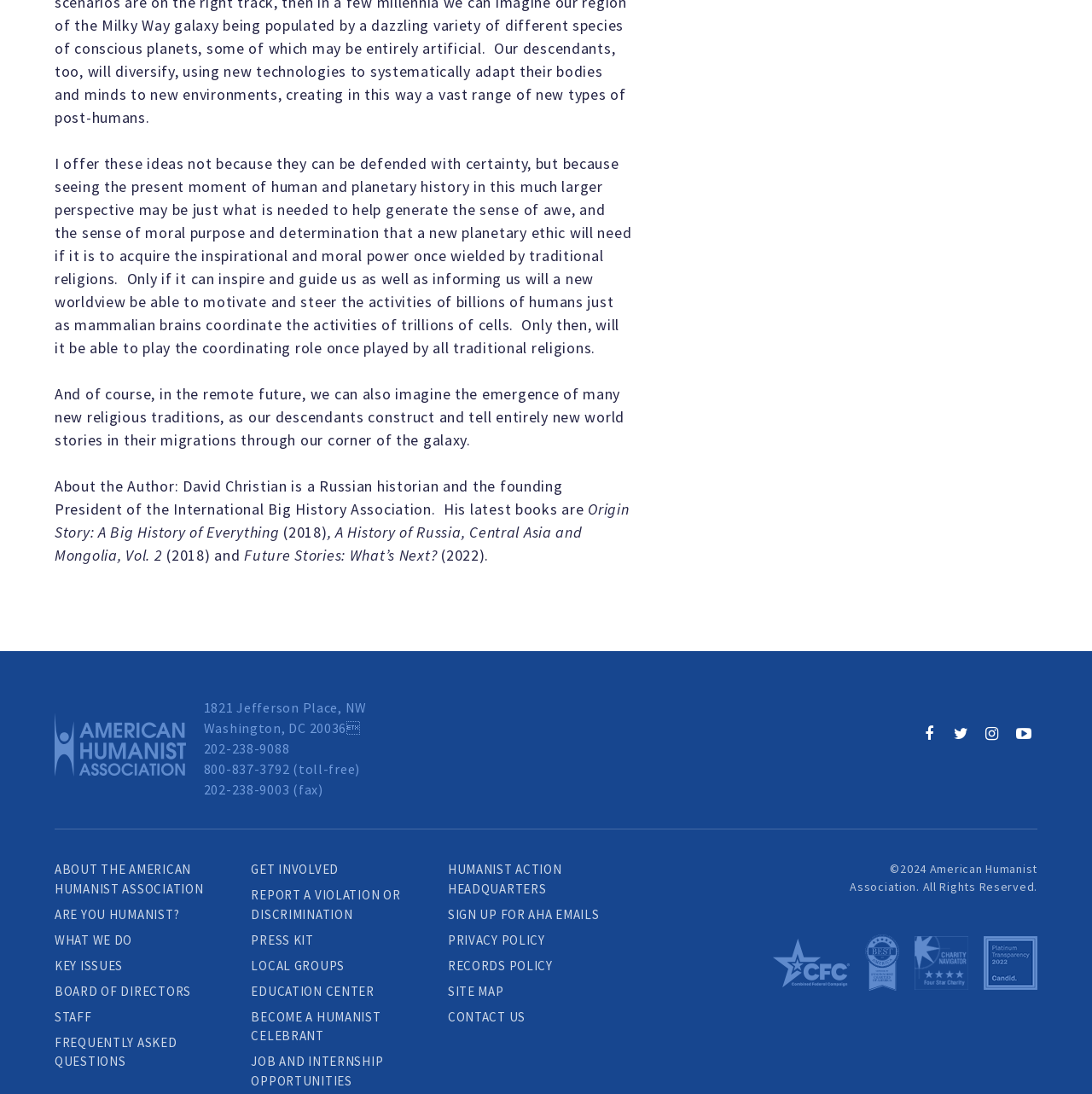Identify the bounding box coordinates for the element you need to click to achieve the following task: "View the 'KEY ISSUES' page". The coordinates must be four float values ranging from 0 to 1, formatted as [left, top, right, bottom].

[0.05, 0.875, 0.113, 0.89]